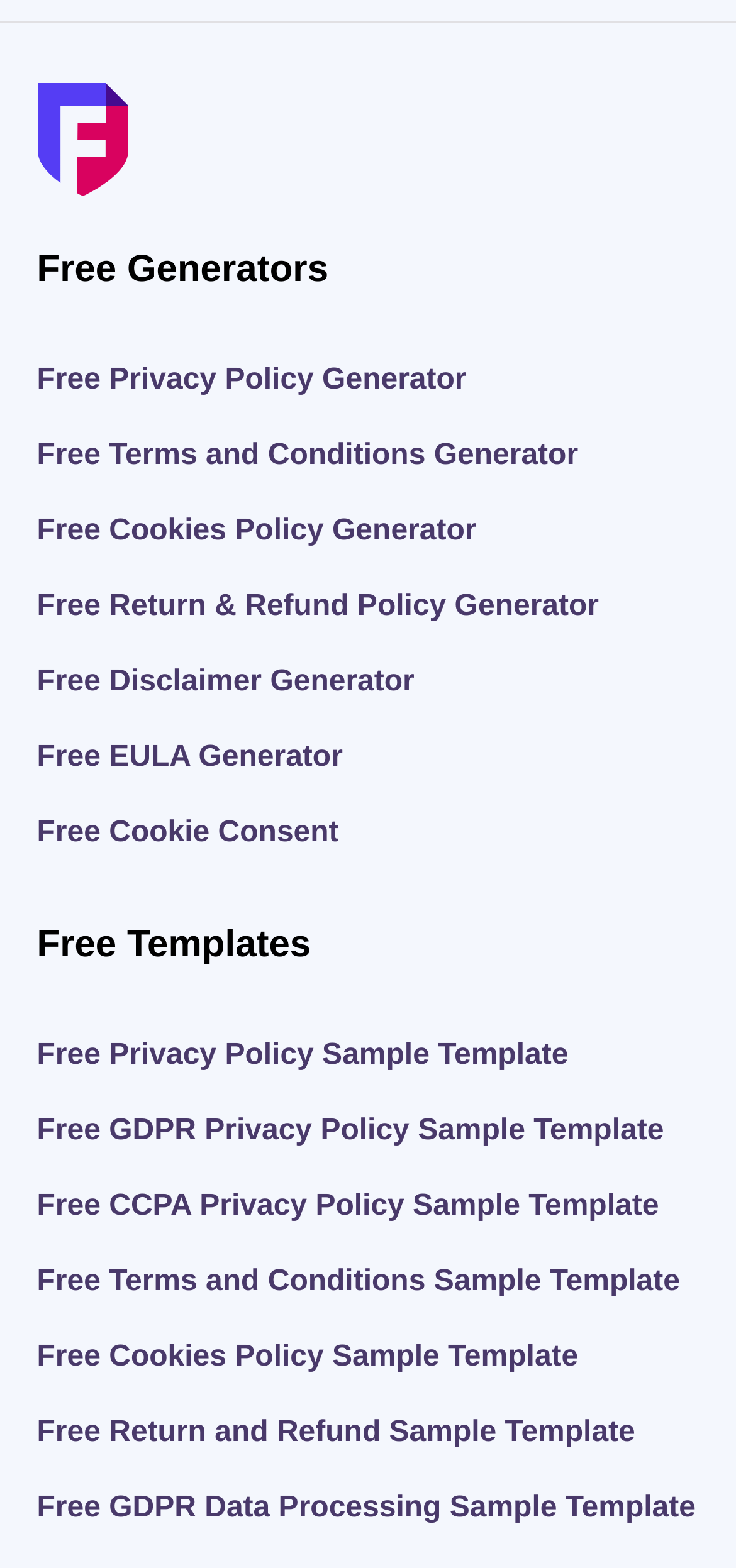Please identify the bounding box coordinates of the clickable region that I should interact with to perform the following instruction: "Create a free disclaimer". The coordinates should be expressed as four float numbers between 0 and 1, i.e., [left, top, right, bottom].

[0.05, 0.425, 0.563, 0.445]